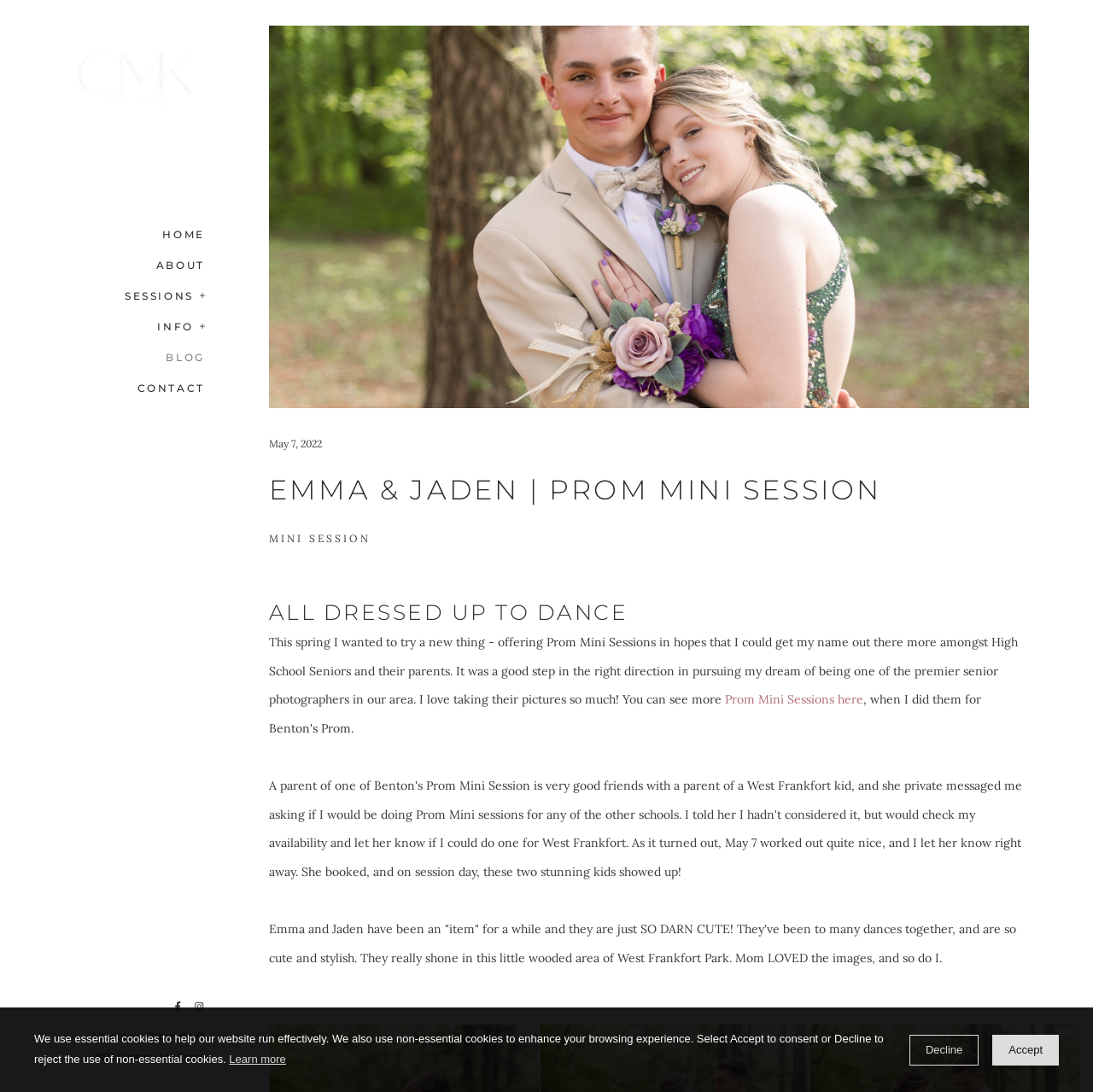What is the location of the photo shoot?
Answer briefly with a single word or phrase based on the image.

West Frankfort Park